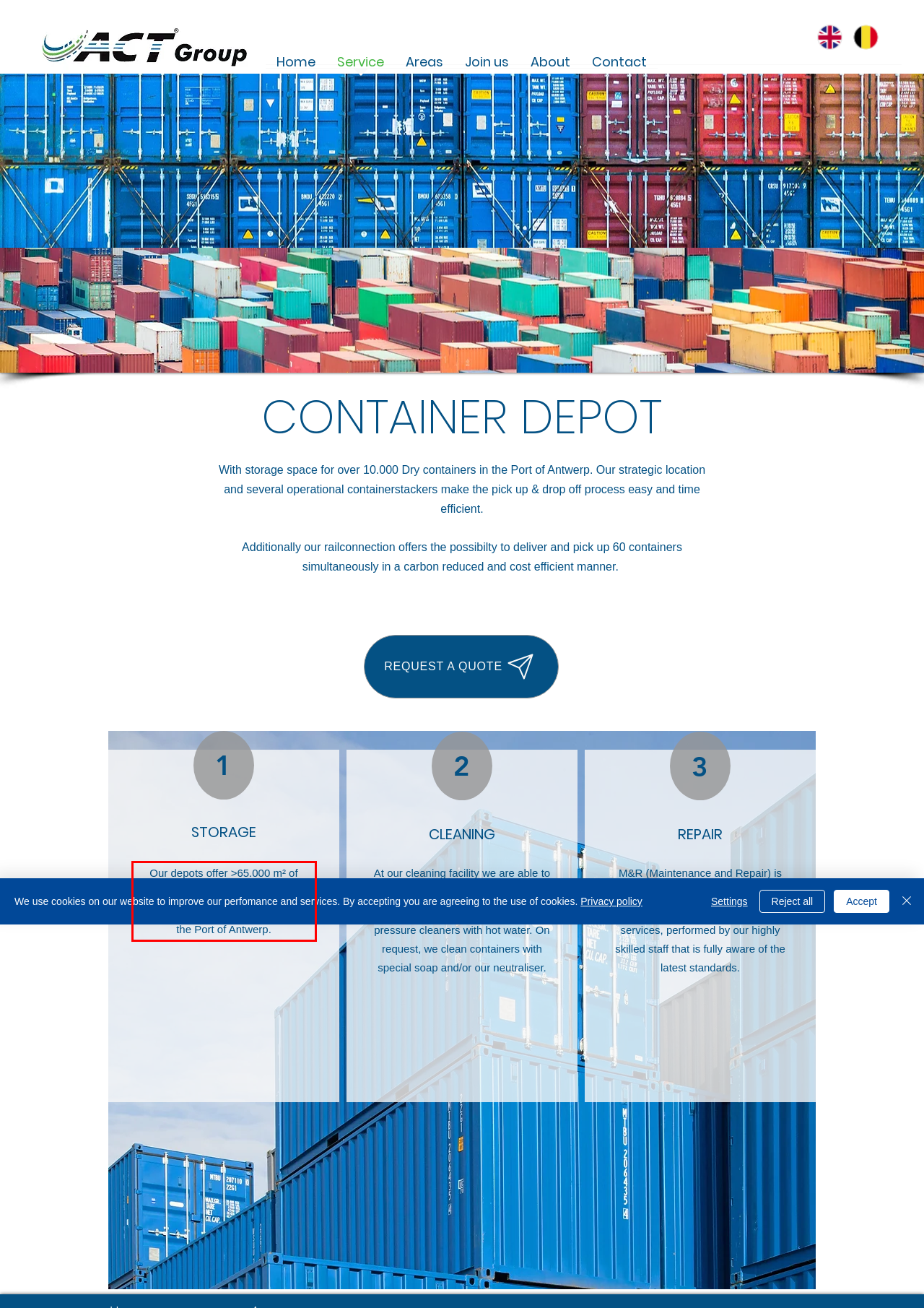Given the screenshot of the webpage, identify the red bounding box, and recognize the text content inside that red bounding box.

Our depots offer >65.000 m² of storage space, making it possible to effectivly store 10.000 containers in the Port of Antwerp.